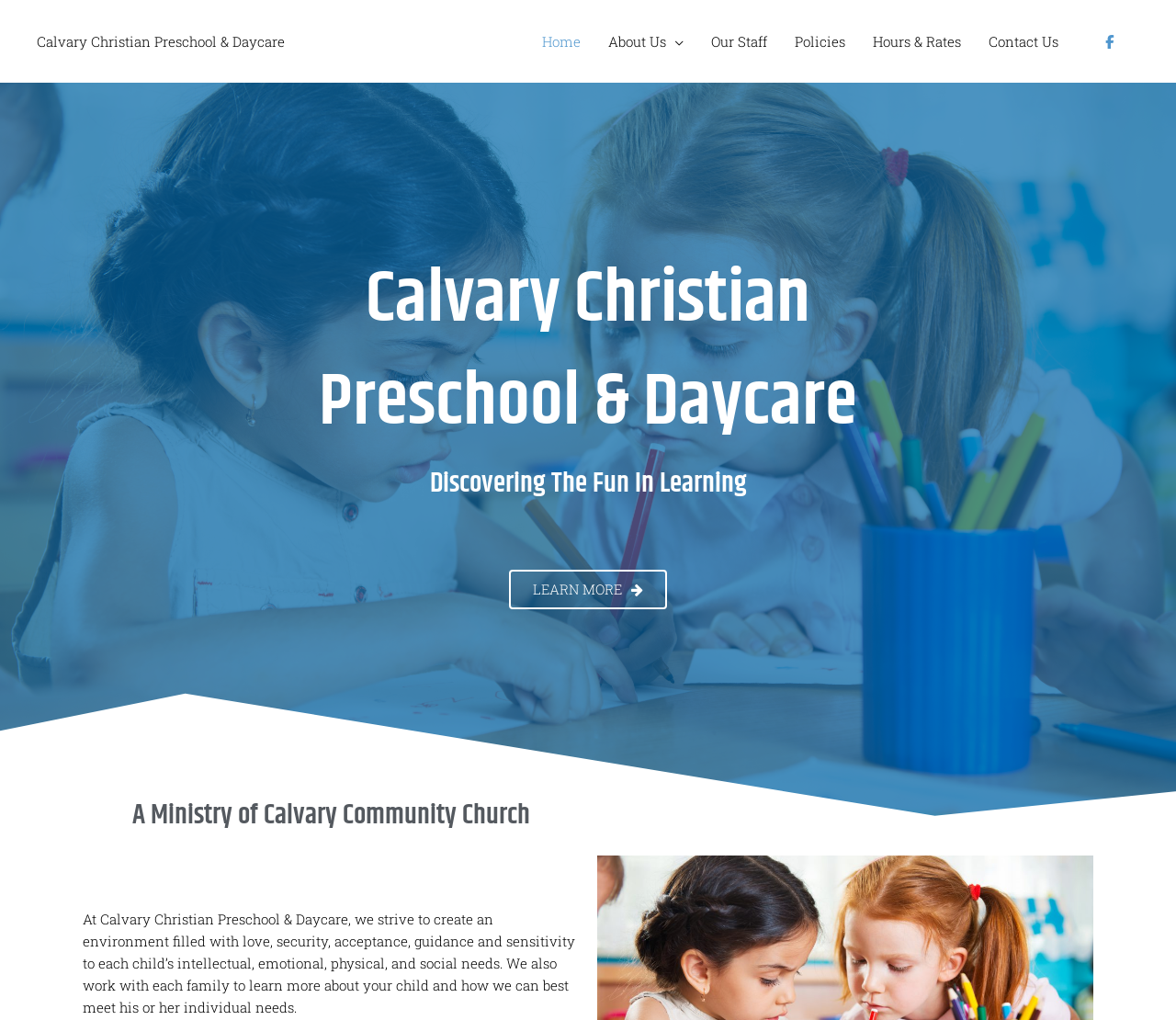Please identify the bounding box coordinates of the clickable region that I should interact with to perform the following instruction: "Click on Home". The coordinates should be expressed as four float numbers between 0 and 1, i.e., [left, top, right, bottom].

[0.449, 0.014, 0.505, 0.068]